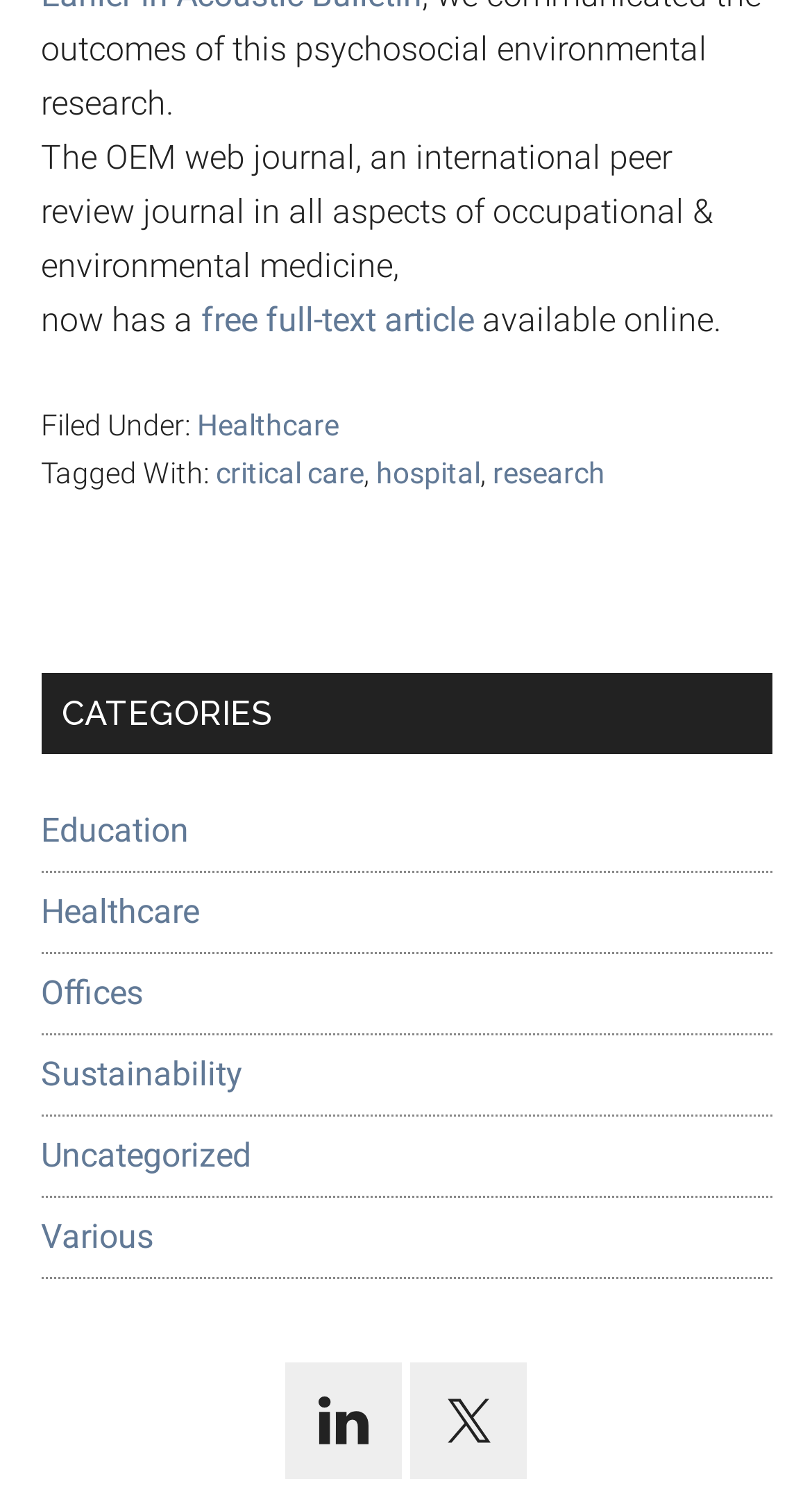Respond concisely with one word or phrase to the following query:
What is the tag related to critical care?

Hospital